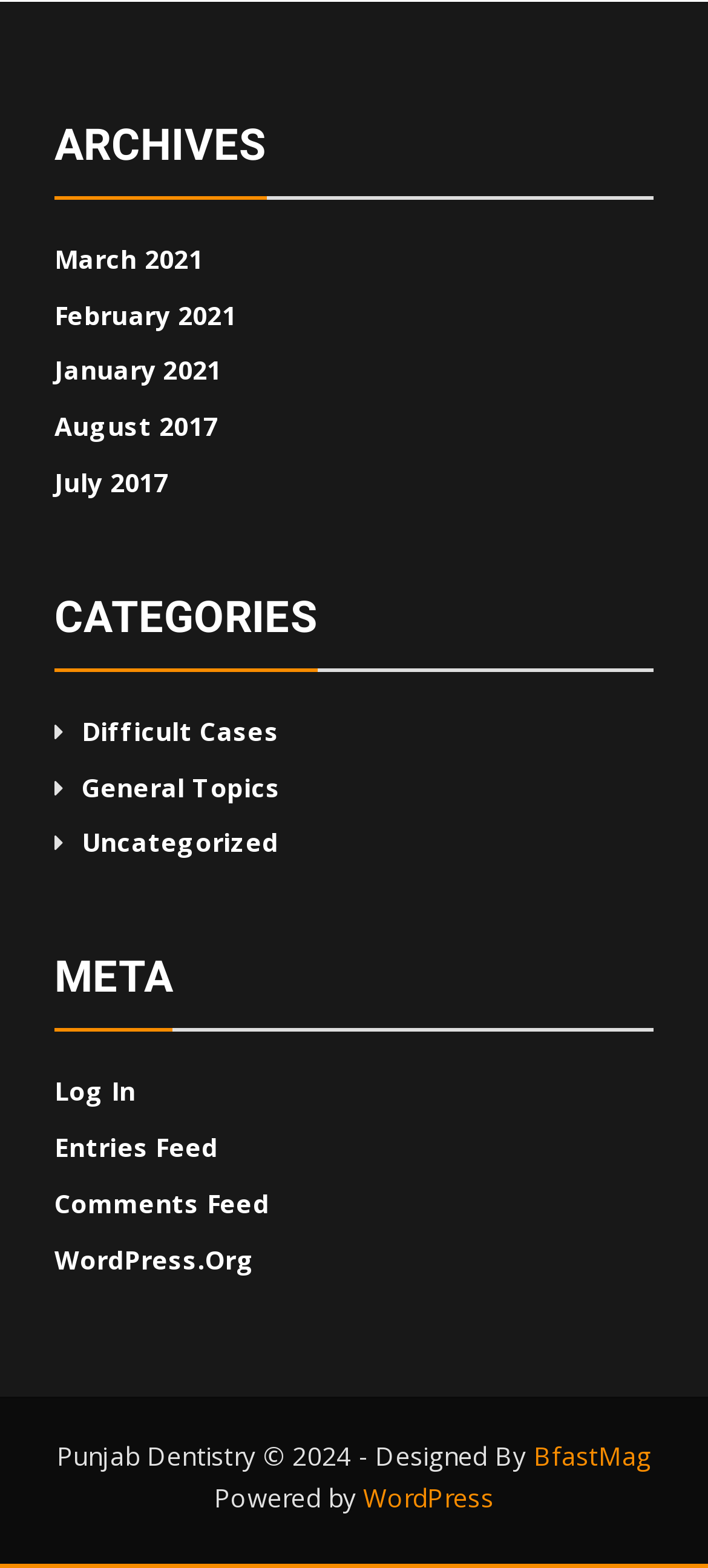Locate the bounding box coordinates of the UI element described by: "General Topics". Provide the coordinates as four float numbers between 0 and 1, formatted as [left, top, right, bottom].

[0.116, 0.491, 0.396, 0.513]